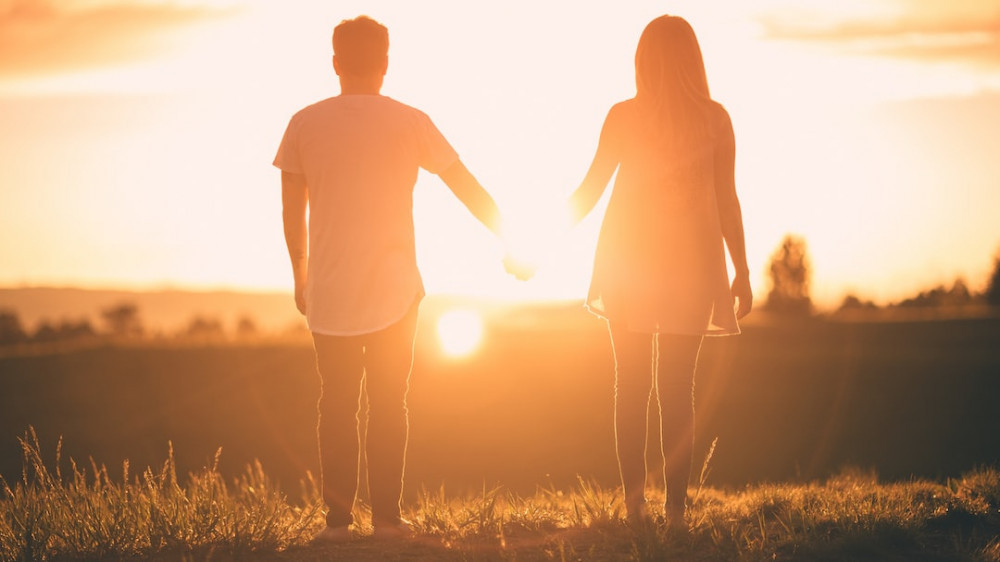Analyze the image and deliver a detailed answer to the question: What is the theme of the image?

The image beautifully illustrates themes of attraction and the journey toward finding one's soulmate, as reflected in the accompanying affirmations about love and destined relationships, which is a testament to the power of love and unity.